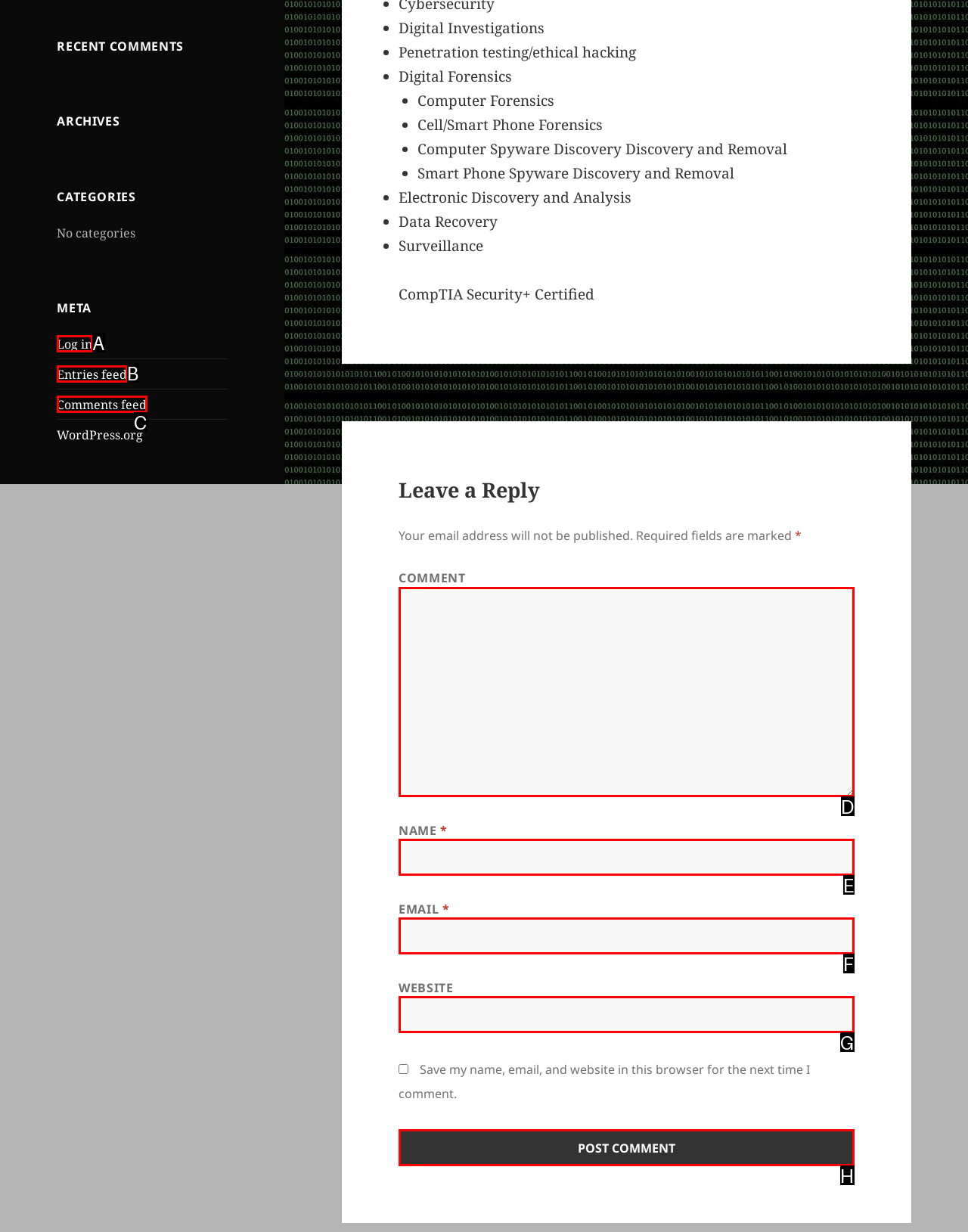Identify the letter of the UI element that corresponds to: Comments feed
Respond with the letter of the option directly.

C